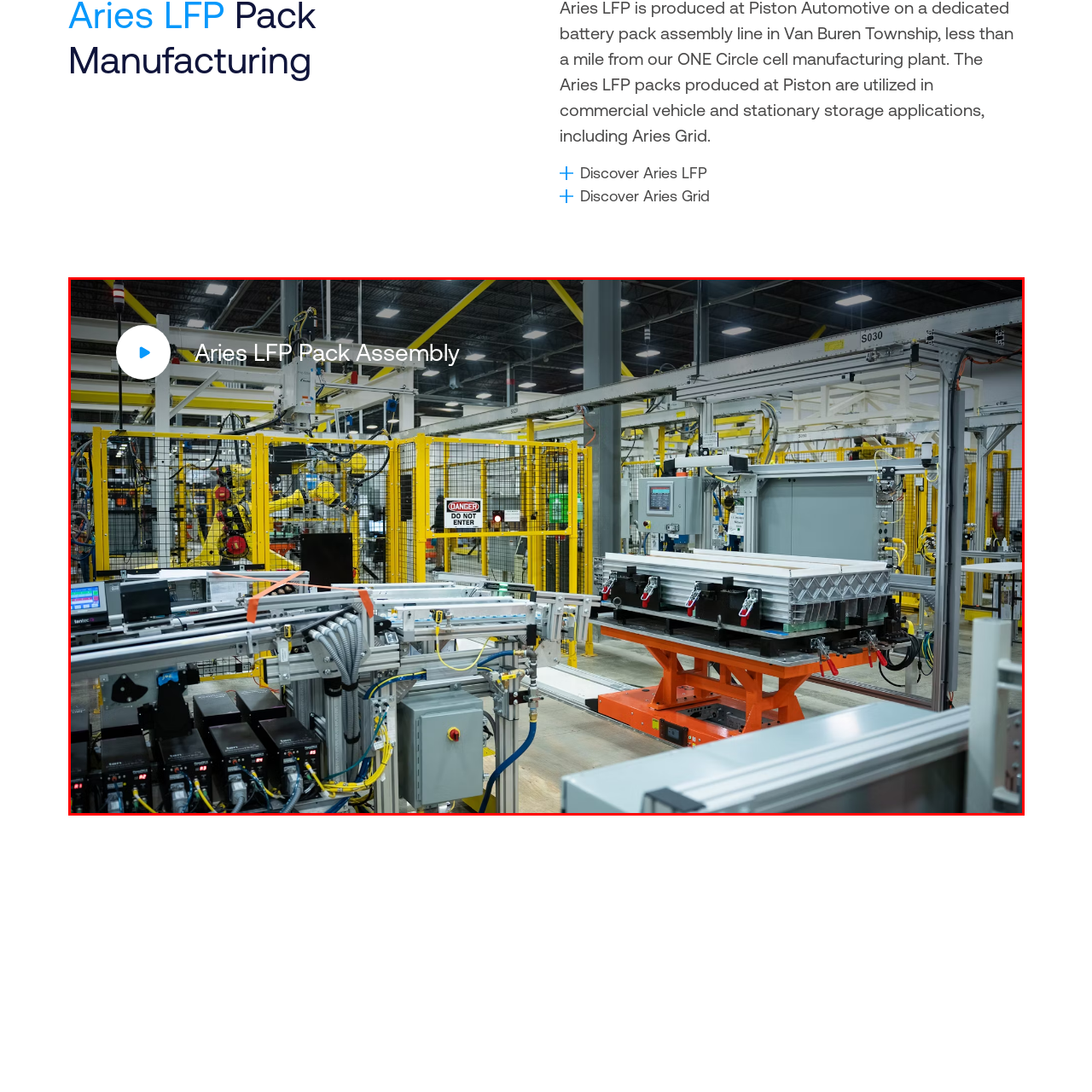Study the image surrounded by the red bounding box and respond as thoroughly as possible to the following question, using the image for reference: What type of battery packs are being assembled?

The image showcases a high-tech assembly line specifically designed for the Aries LFP (Lithium Iron Phosphate) battery packs, which is prominently displayed above the assembly area, signaling the importance of this process in the production of clean energy solutions.